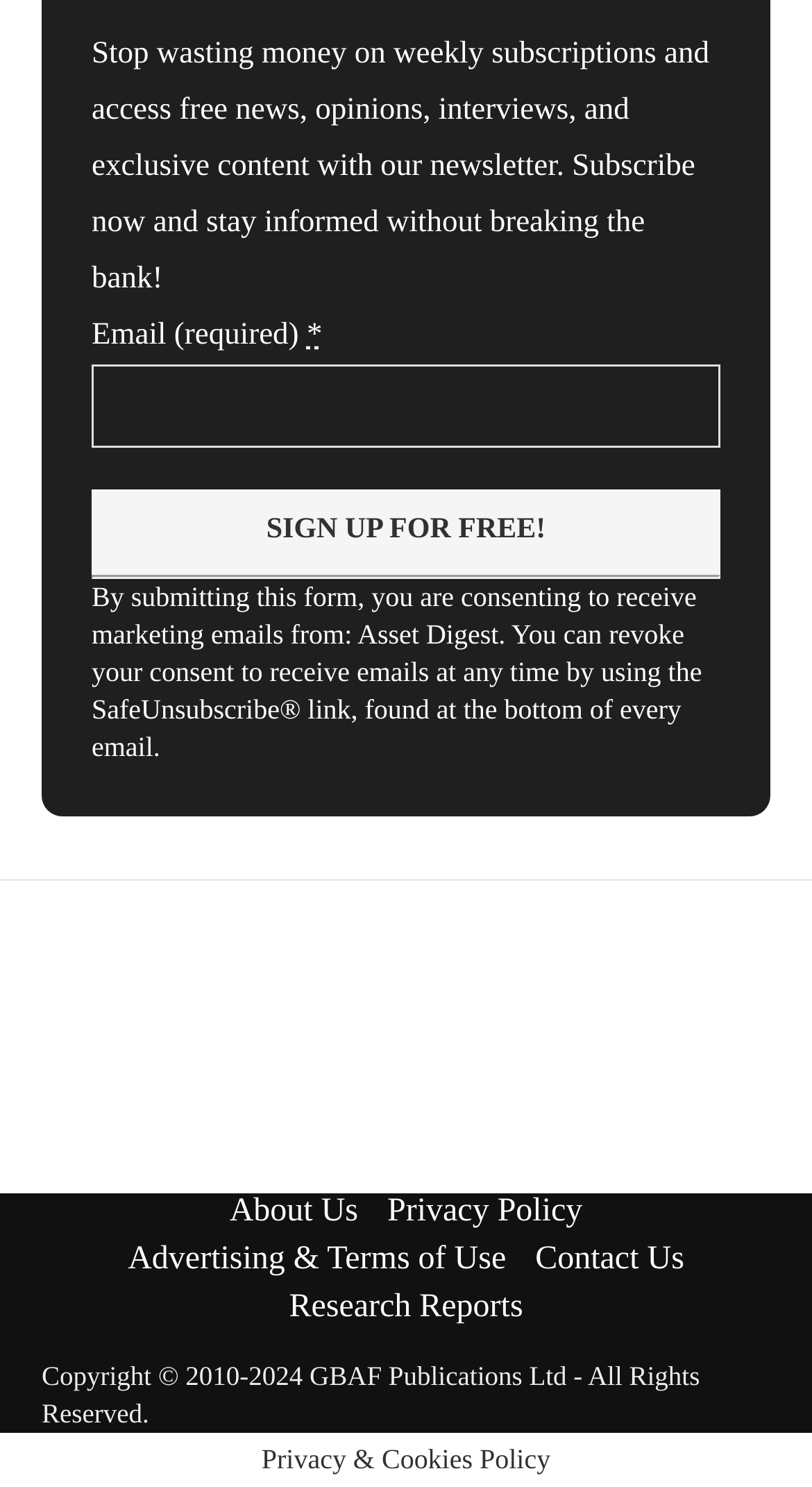Find the bounding box coordinates of the UI element according to this description: "Contact Us".

[0.659, 0.835, 0.843, 0.859]